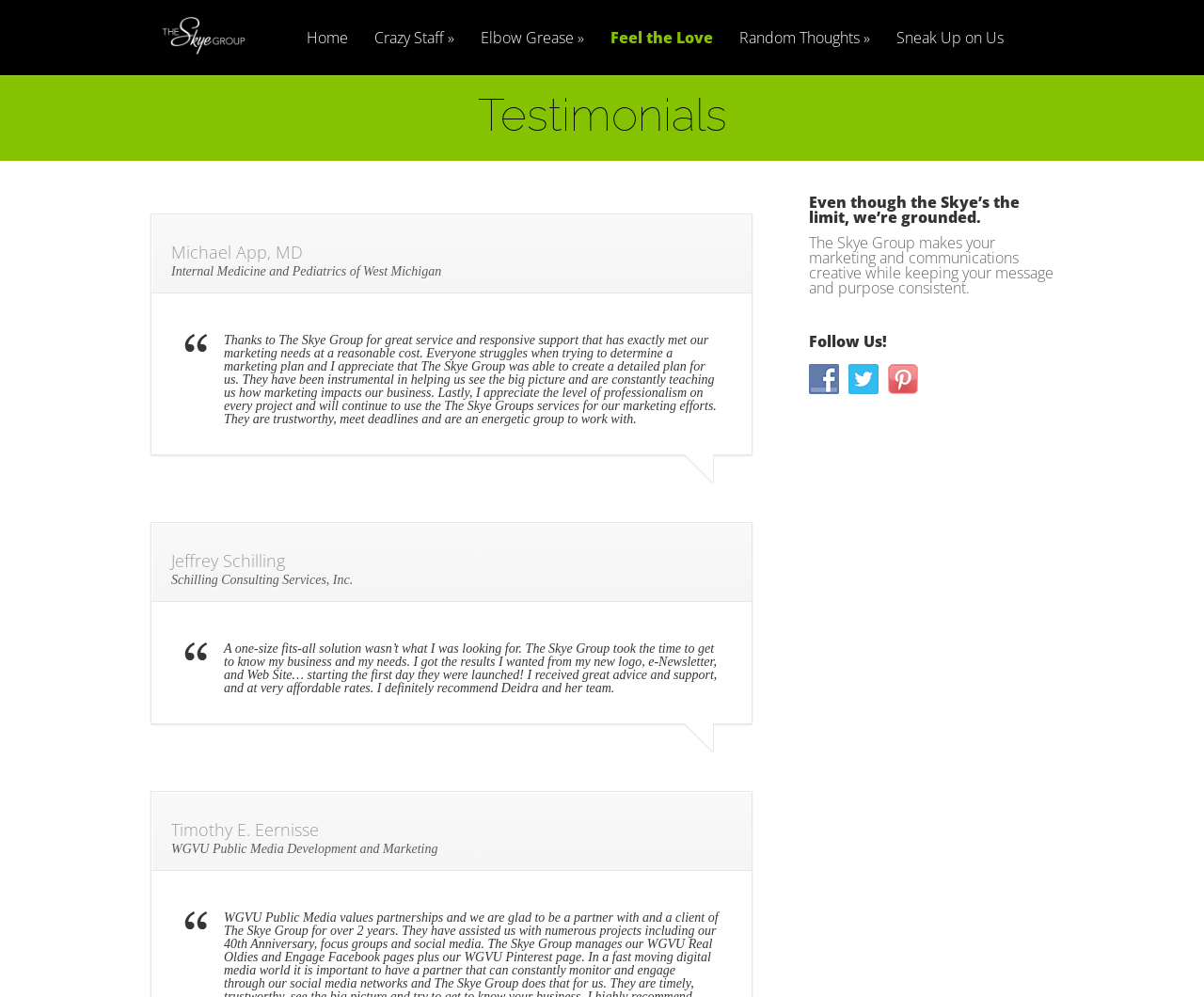What is the profession of Michael App?
Please provide a comprehensive answer based on the details in the screenshot.

I found the answer by looking at the first testimonial on the webpage, which mentions 'Michael App, MD'. The 'MD' suffix suggests that Michael App is a medical doctor.